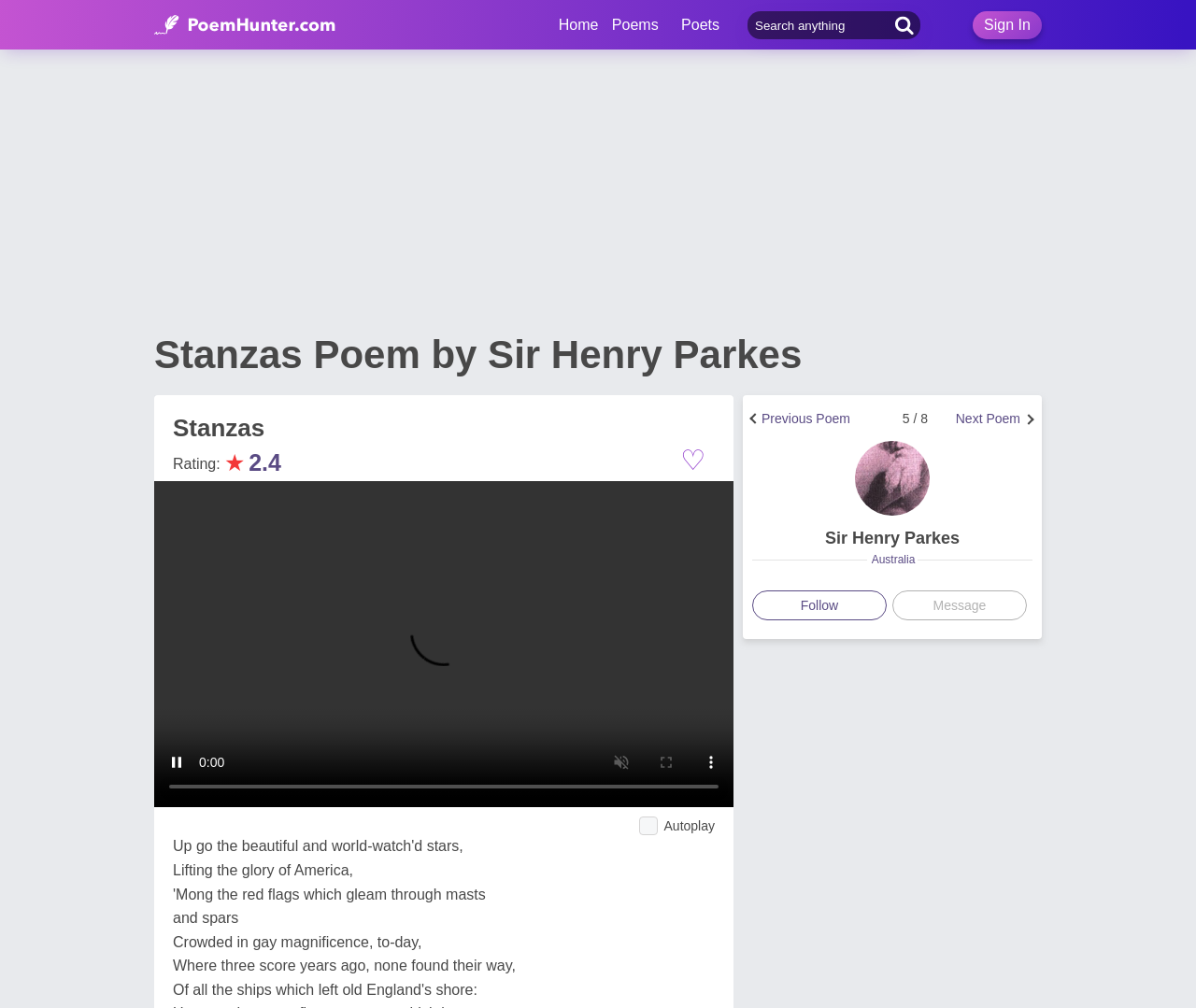Identify the bounding box coordinates of the part that should be clicked to carry out this instruction: "Read the next poem".

[0.799, 0.408, 0.853, 0.423]